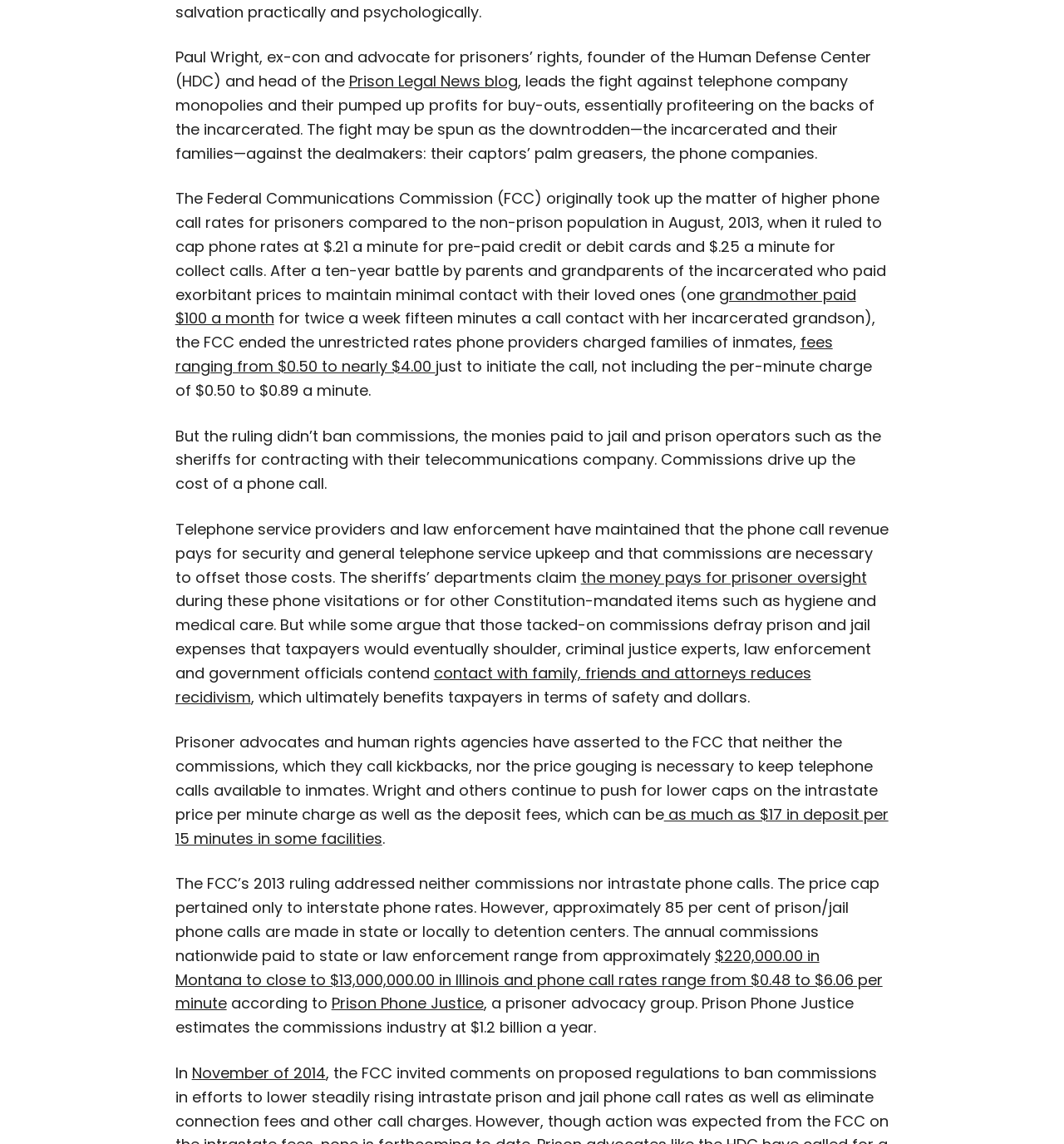Utilize the information from the image to answer the question in detail:
Who is the founder of the Human Defense Center?

The answer can be found in the first StaticText element, which states 'Paul Wright, ex-con and advocate for prisoners’ rights, founder of the Human Defense Center (HDC) and head of the...'.